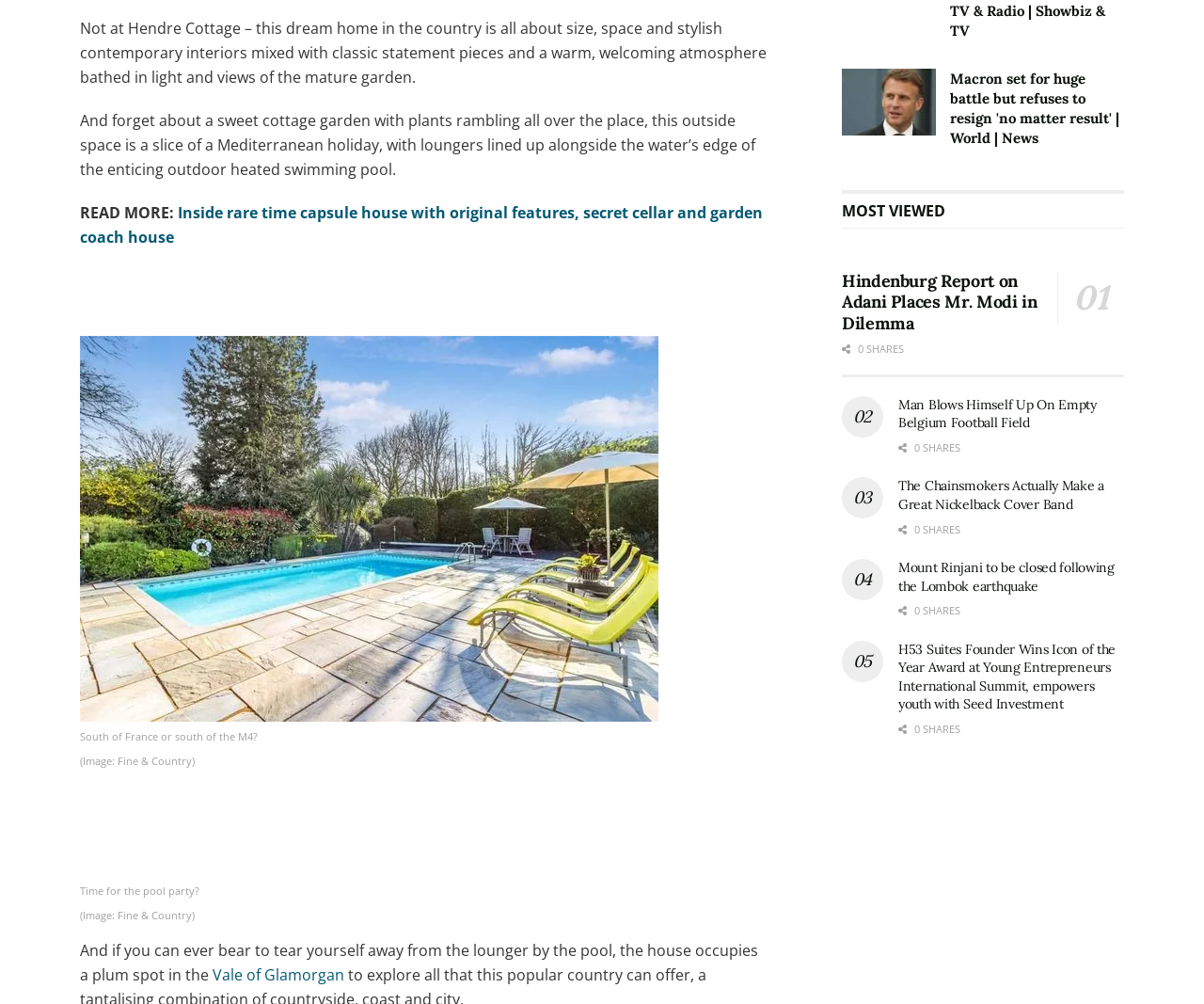Using floating point numbers between 0 and 1, provide the bounding box coordinates in the format (top-left x, top-left y, bottom-right x, bottom-right y). Locate the UI element described here: http://idi.ucsd.edu/

None